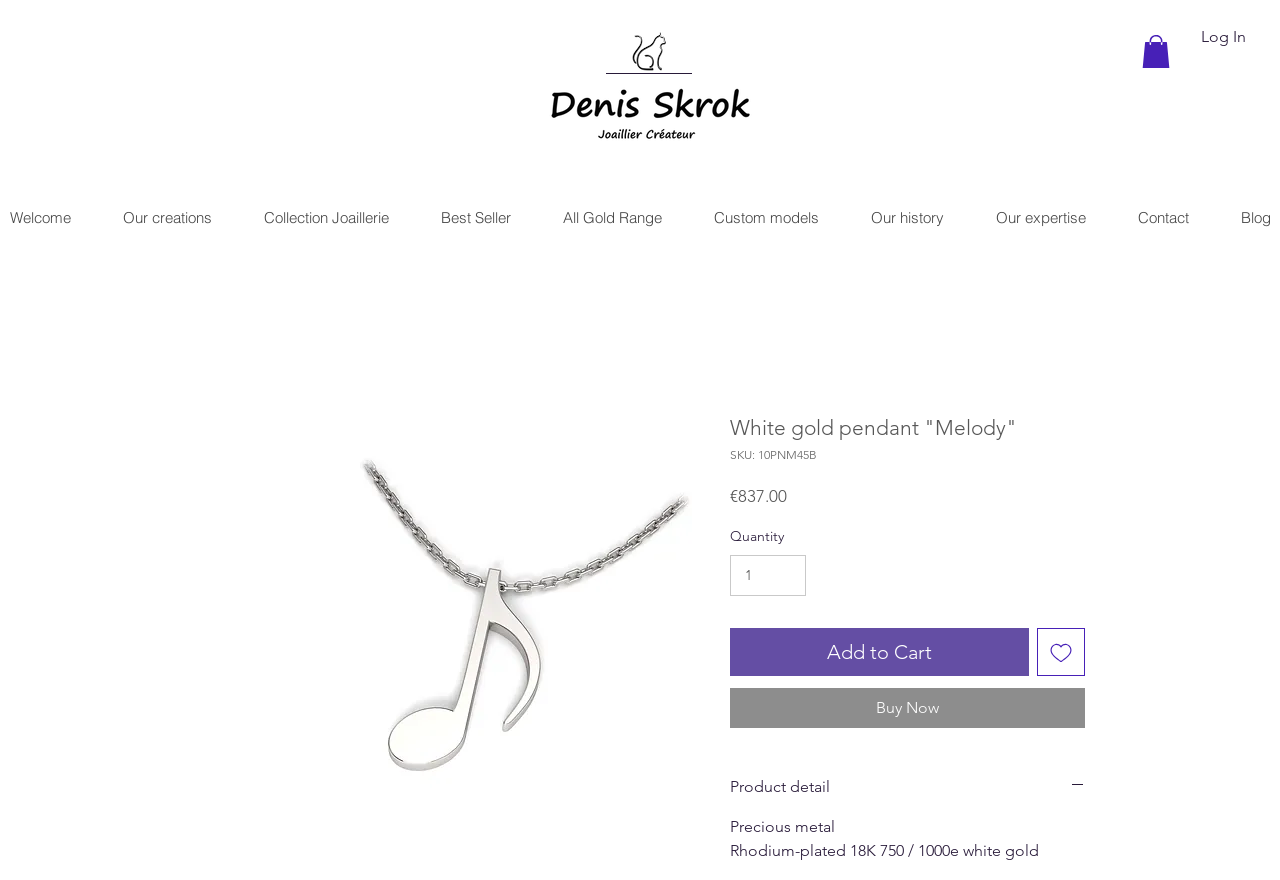Create an elaborate caption that covers all aspects of the webpage.

This webpage is about a white gold pendant called "Melody" designed for music lovers and musicians. At the top right corner, there is a "Log In" button. Below it, there is a logo of the brand "Denis Skrok" with a cat emblem, accompanied by a short description. 

On the top navigation bar, there are several links, including "Our creations", "Collection Joaillerie", "Best Seller", "All Gold Range", "Custom models", "Our history", "Our expertise", and "Contact". 

The main content of the page is about the "Melody" pendant, with a heading and a product image. Below the heading, there is a product description, including the SKU, price, and quantity information. There are also three buttons: "Add to Cart", "Add to Wishlist", and "Buy Now". 

Further down, there is a "Product detail" section, which includes a heading and an image. This section is expanded by default. Below it, there is a description of the precious metal used in the pendant, which is rhodium-plated 18K 750/1000 white gold.